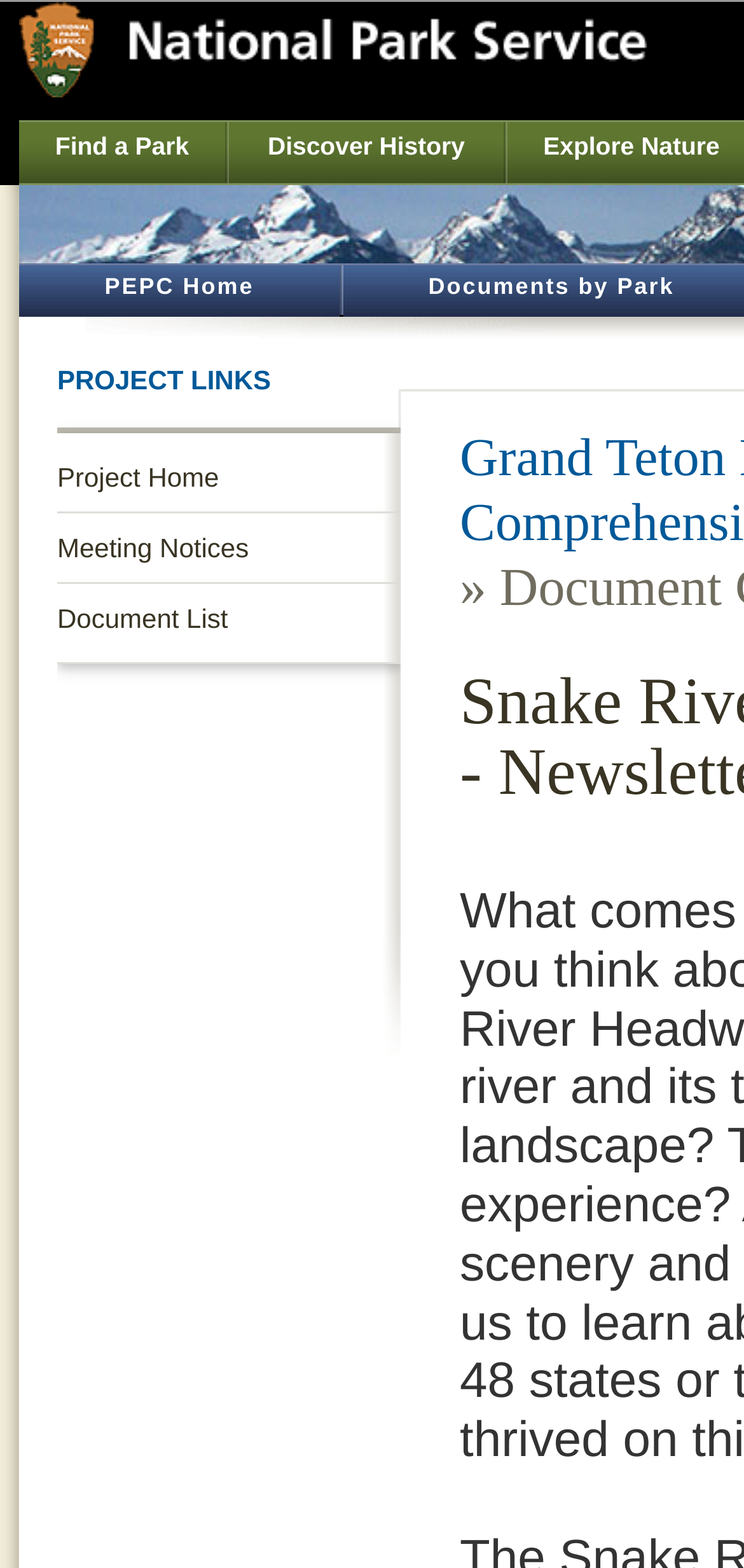What is the purpose of the 'PEPC Home' link?
From the details in the image, answer the question comprehensively.

I inferred the purpose of the 'PEPC Home' link by its text content, which suggests that it is a link to the home page of PEPC. The link is likely used to navigate to the main page of PEPC.